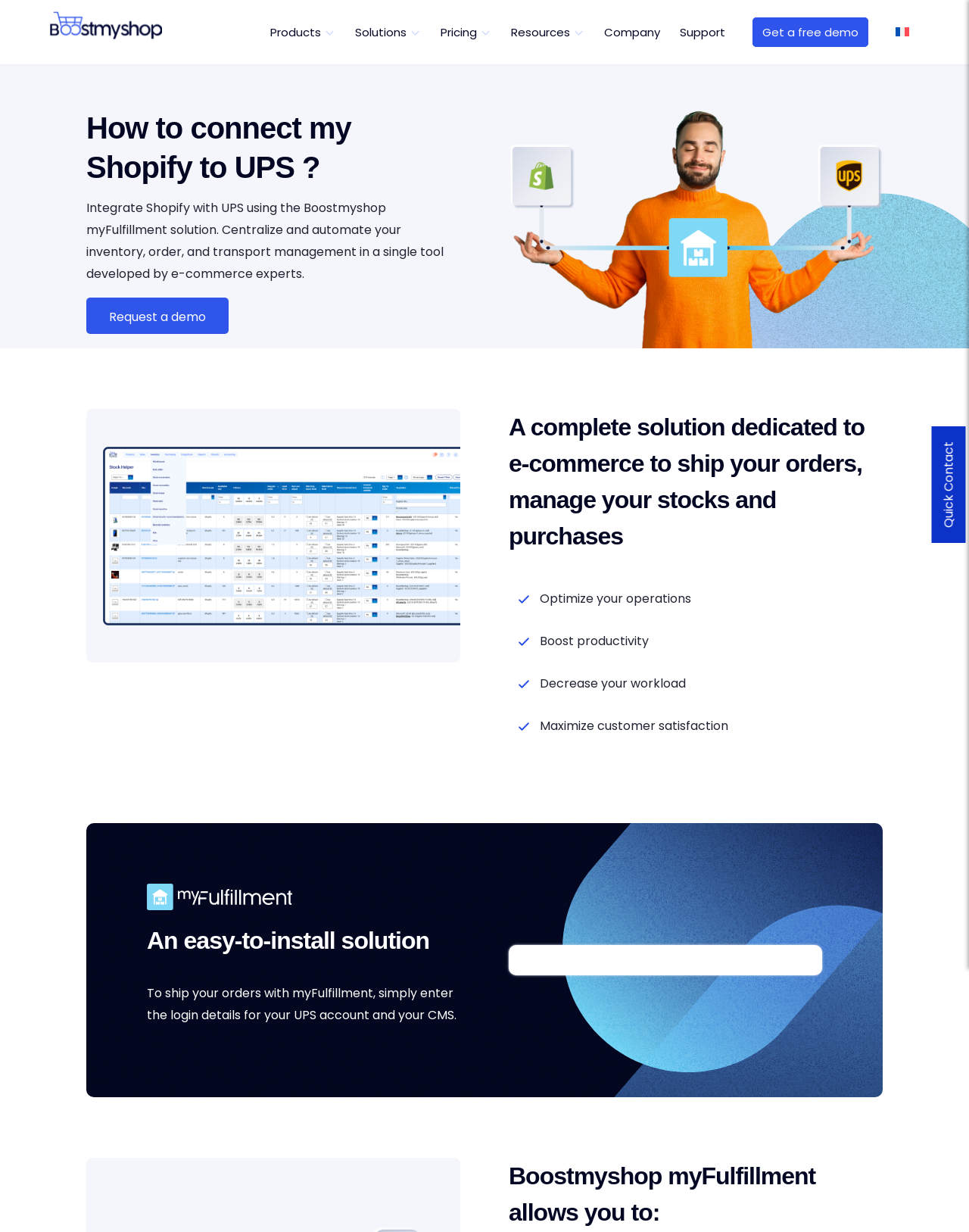Please identify the bounding box coordinates of the region to click in order to complete the given instruction: "Get a free demo". The coordinates should be four float numbers between 0 and 1, i.e., [left, top, right, bottom].

[0.759, 0.0, 0.914, 0.052]